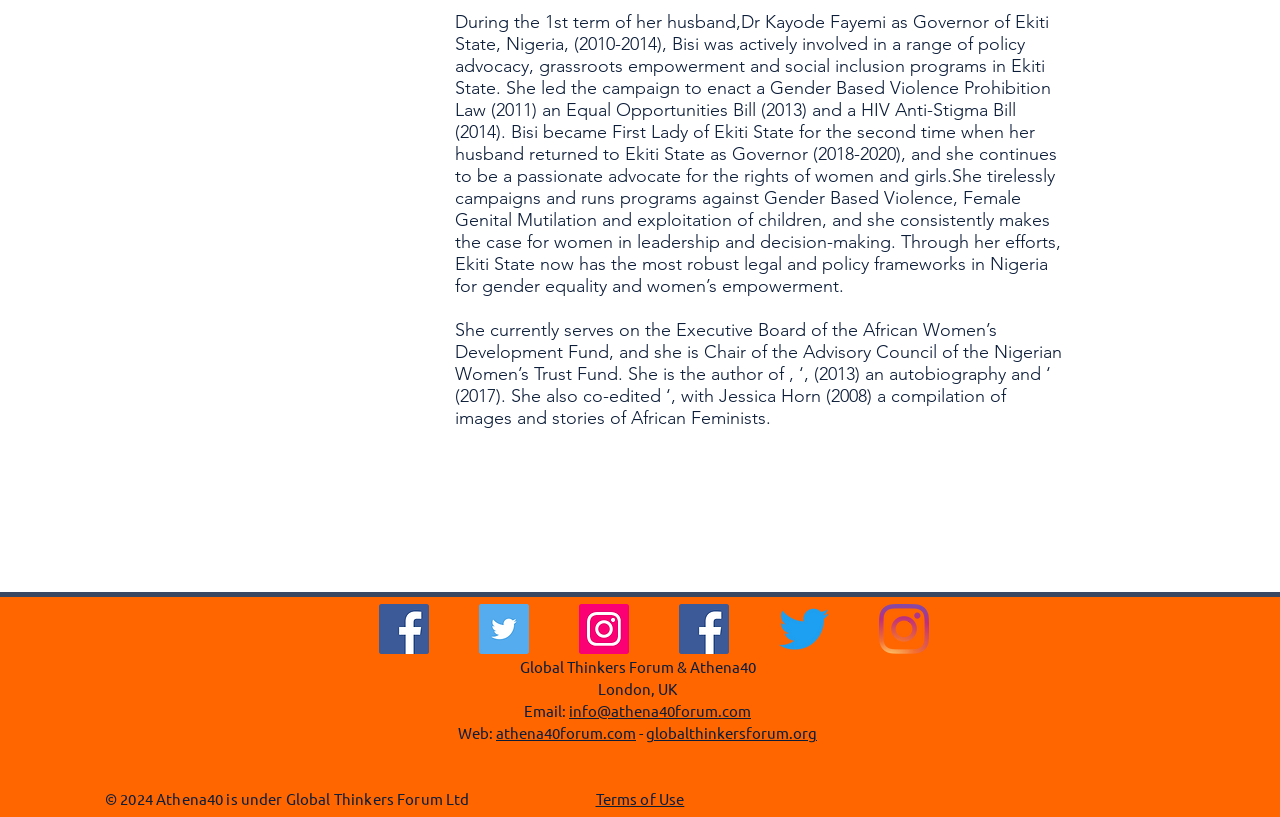Can you find the bounding box coordinates for the UI element given this description: "aria-label="Facebook Social Icon""? Provide the coordinates as four float numbers between 0 and 1: [left, top, right, bottom].

[0.53, 0.739, 0.57, 0.8]